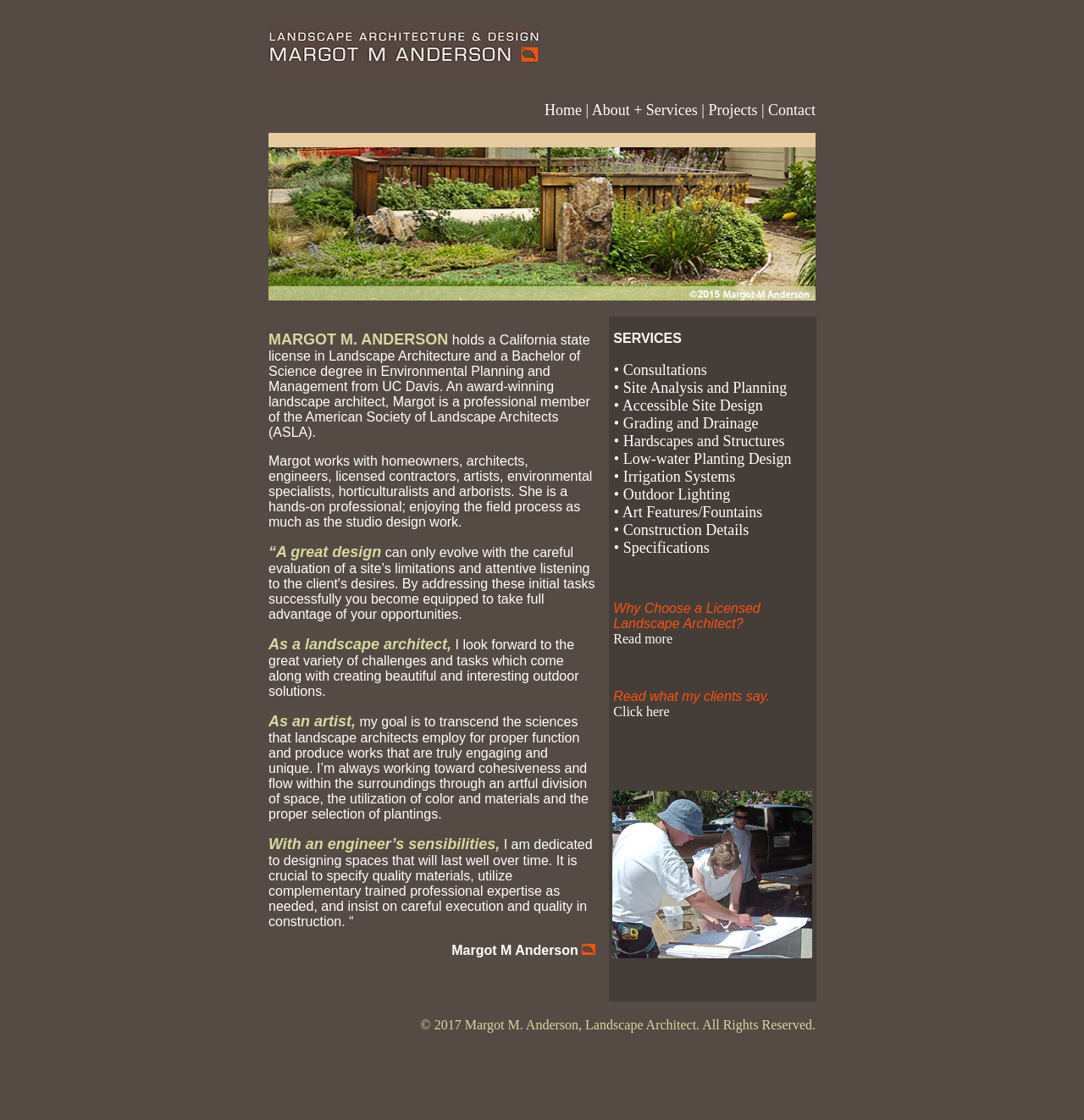Use a single word or phrase to respond to the question:
What is the profession of Margot M. Anderson?

Landscape Architect